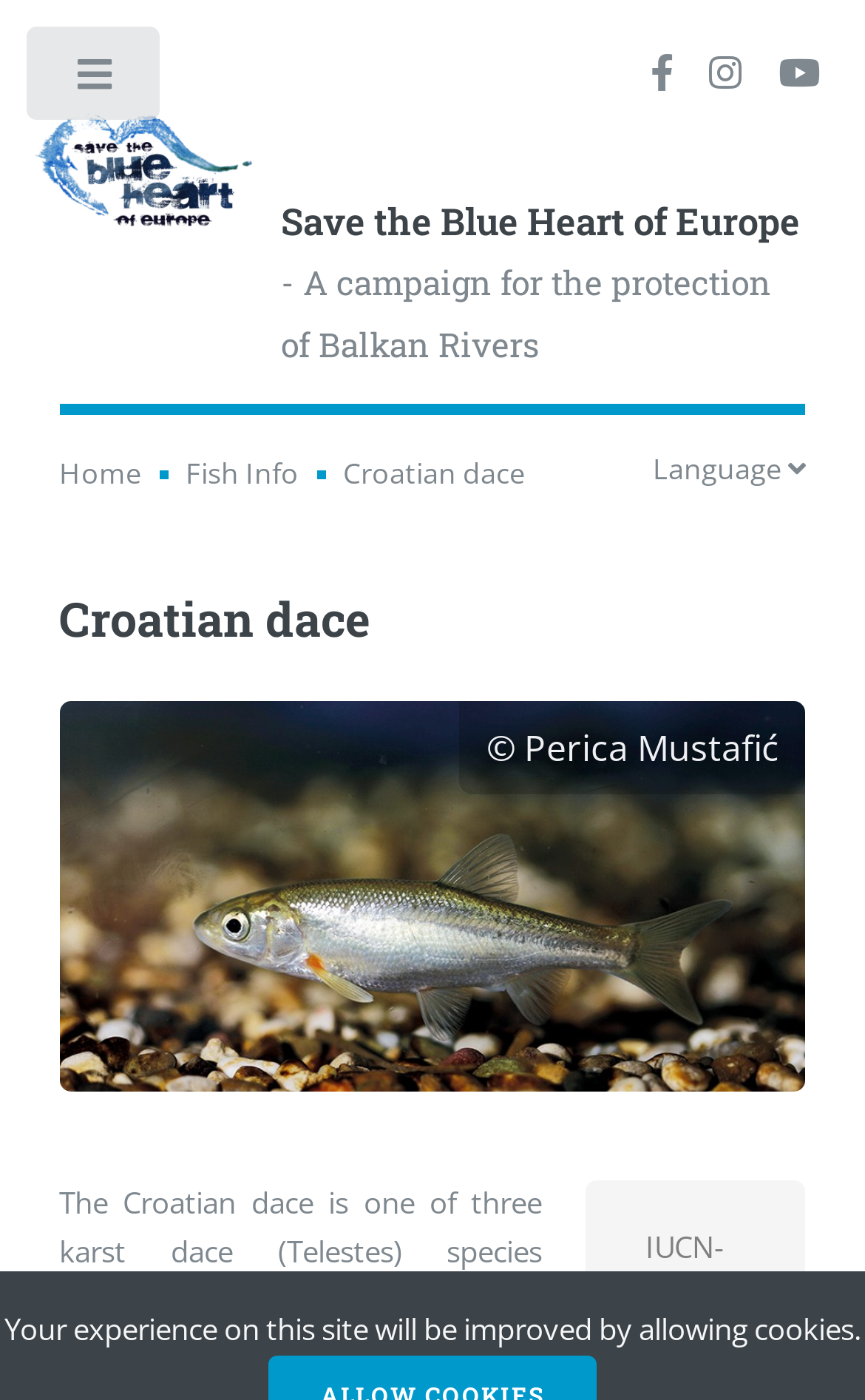Please examine the image and provide a detailed answer to the question: What is the copyright information?

The copyright information is located at the bottom of the webpage, which states '© Perica Mustafić'.